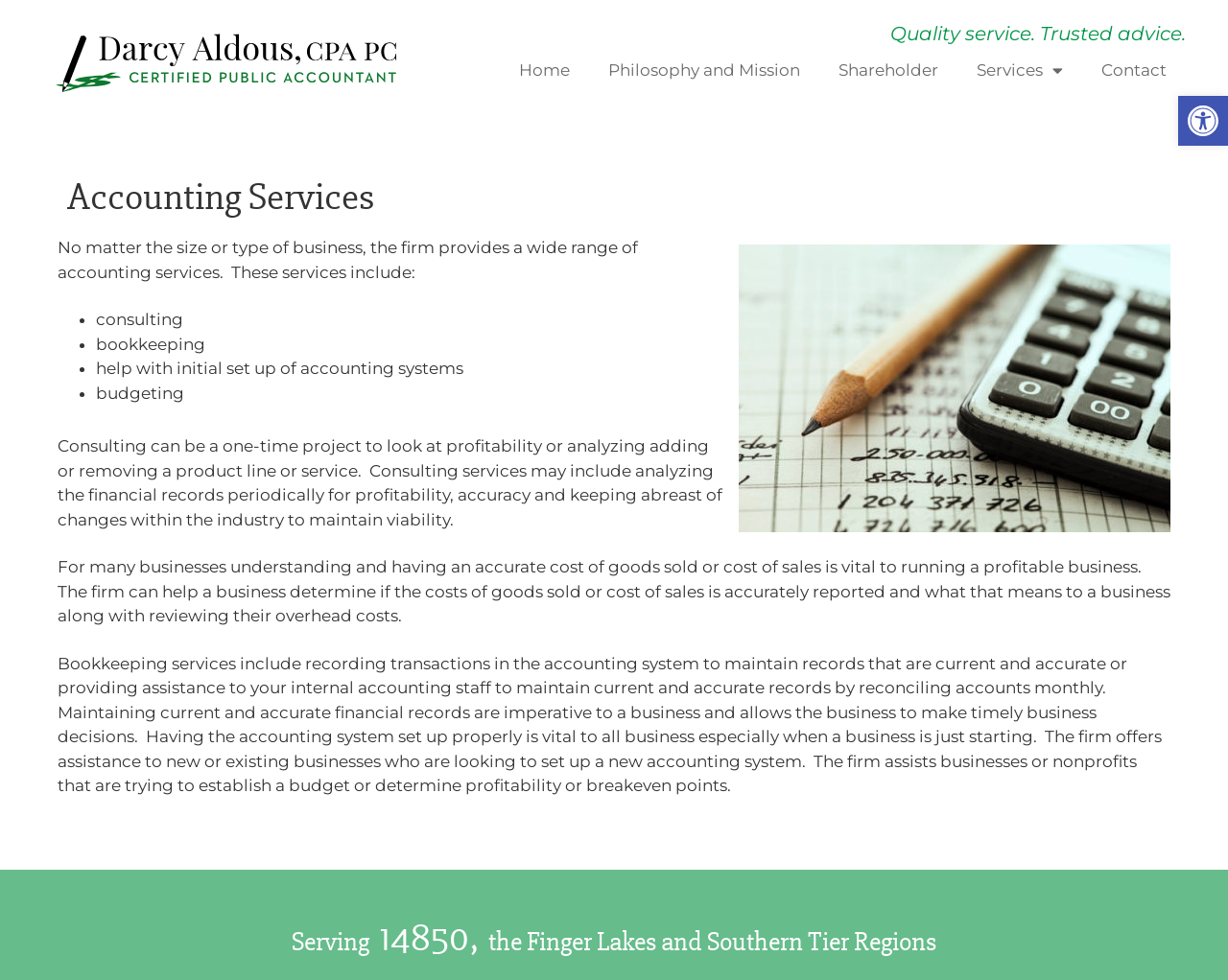Using the format (top-left x, top-left y, bottom-right x, bottom-right y), and given the element description, identify the bounding box coordinates within the screenshot: Open toolbar Accessibility Tools

[0.959, 0.098, 1.0, 0.149]